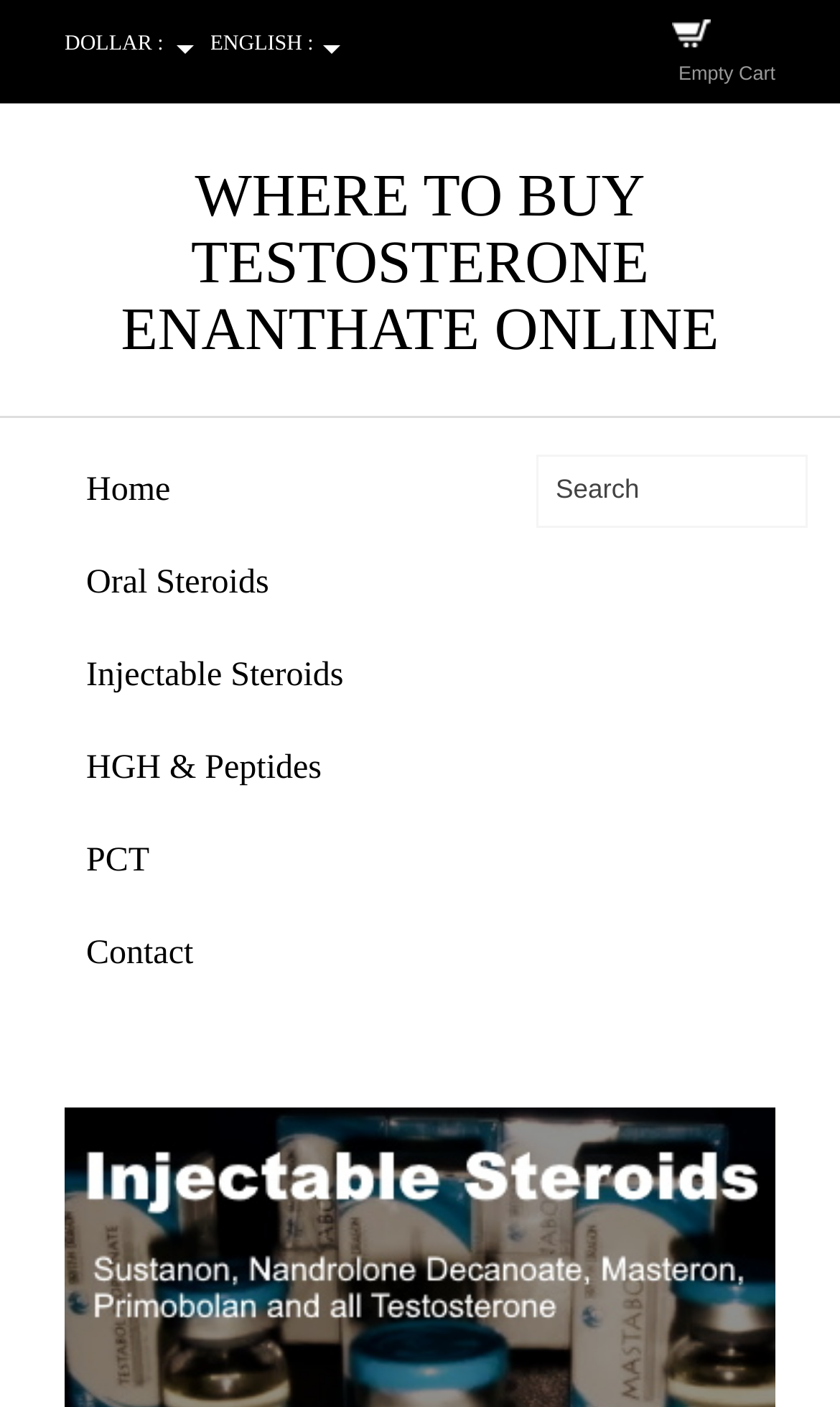Write an exhaustive caption that covers the webpage's main aspects.

This webpage is an online store for anabolic steroids, with a focus on Testosterone Enanthate. At the top left, there is a combobox for selecting a currency, accompanied by a static text "DOLLAR :" and another option "EURO" to the right. Below this, there is another combobox for selecting a language, with options "ENGLISH :", "FRENCH", and "GERMAN".

On the top right, there are two links: an empty cart link and another link with no text. Below these, there is a heading "WHERE TO BUY TESTOSTERONE ENANTHATE ONLINE" that spans the entire width of the page.

On the left side, there is a navigation menu with links to "Home", "Oral Steroids", "Injectable Steroids", "HGH & Peptides", "PCT", and "Contact". These links are stacked vertically, with "Home" at the top and "Contact" at the bottom.

In the center of the page, there is a search function with a textbox and a button to the right of it, accompanied by a static text "Search". The search function is positioned slightly above the middle of the page.

The webpage also has a meta description that mentions cheap anabolic steroids, Testosterone Enanthate, and other products, as well as the option to purchase with Bitcoin payment.